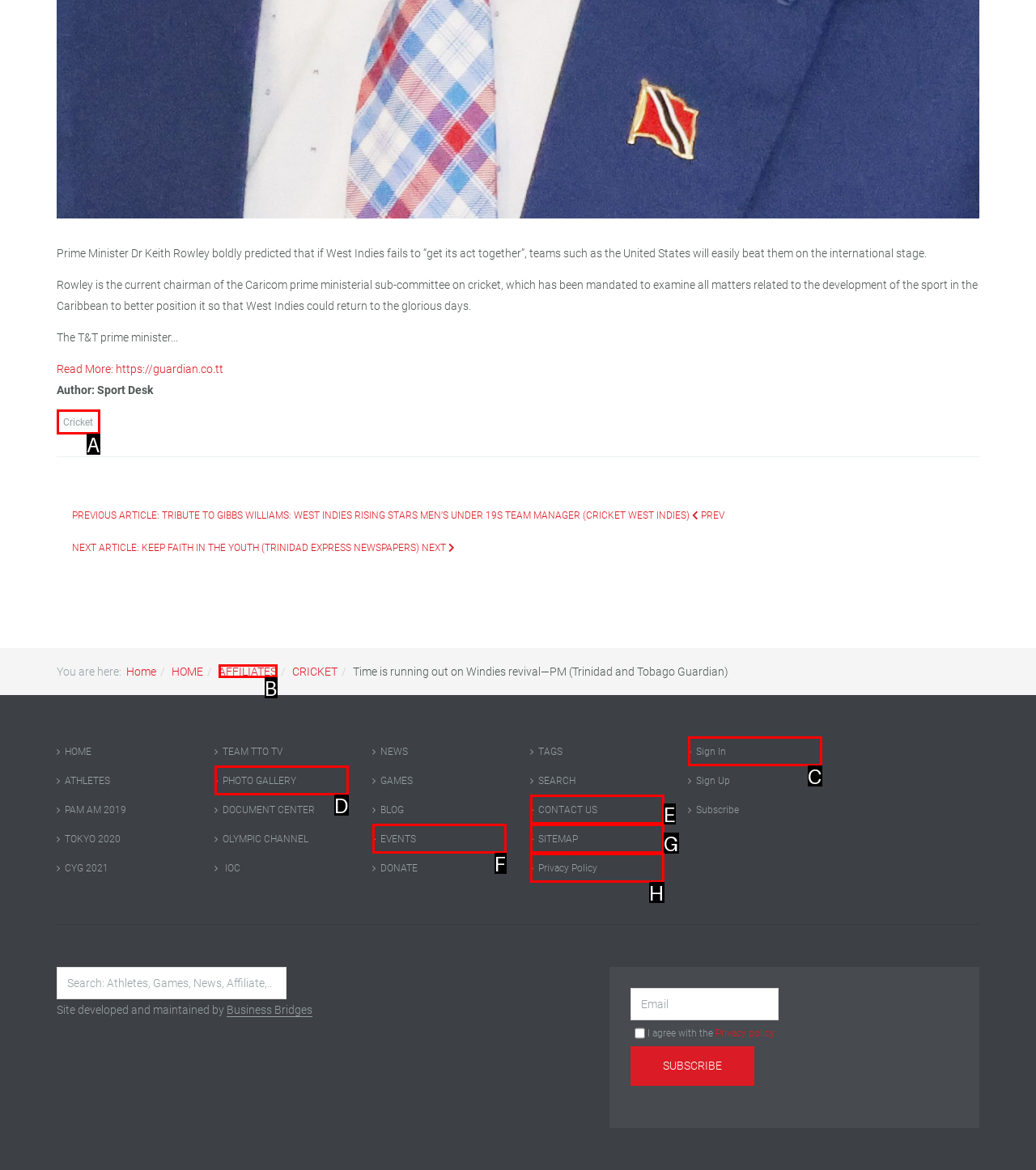Find the HTML element that suits the description: Privacy Policy
Indicate your answer with the letter of the matching option from the choices provided.

H